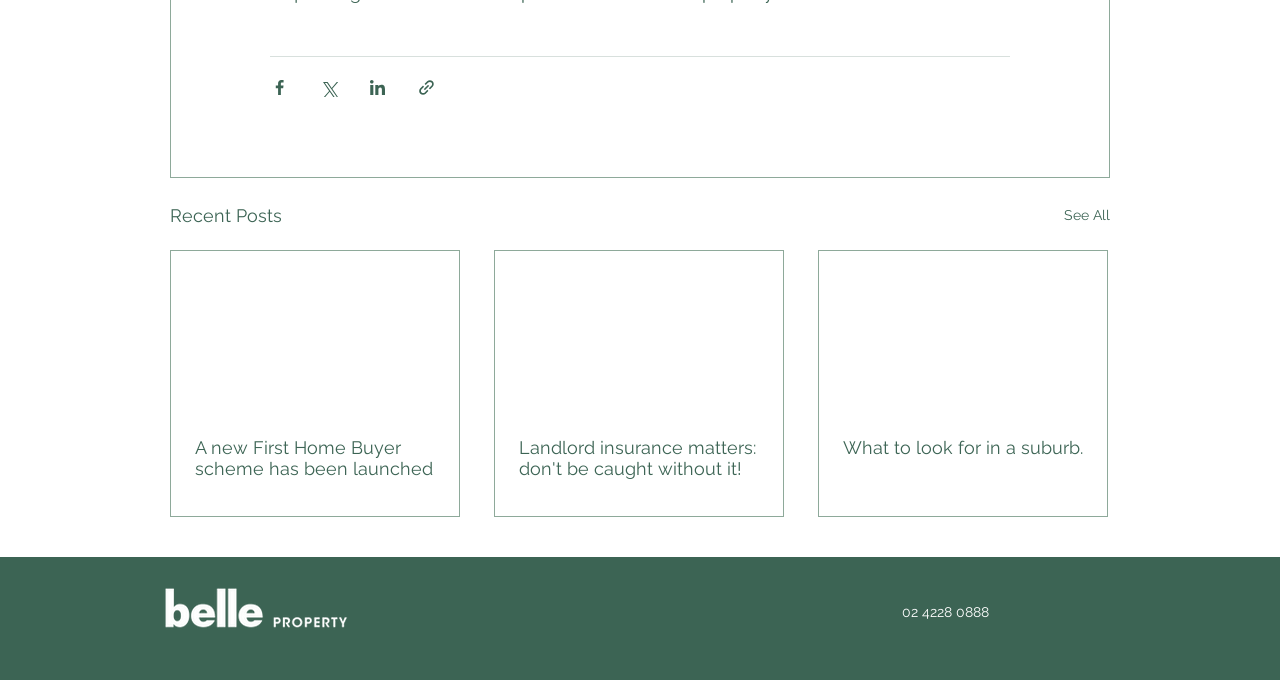Please predict the bounding box coordinates of the element's region where a click is necessary to complete the following instruction: "Share via Facebook". The coordinates should be represented by four float numbers between 0 and 1, i.e., [left, top, right, bottom].

[0.211, 0.114, 0.226, 0.142]